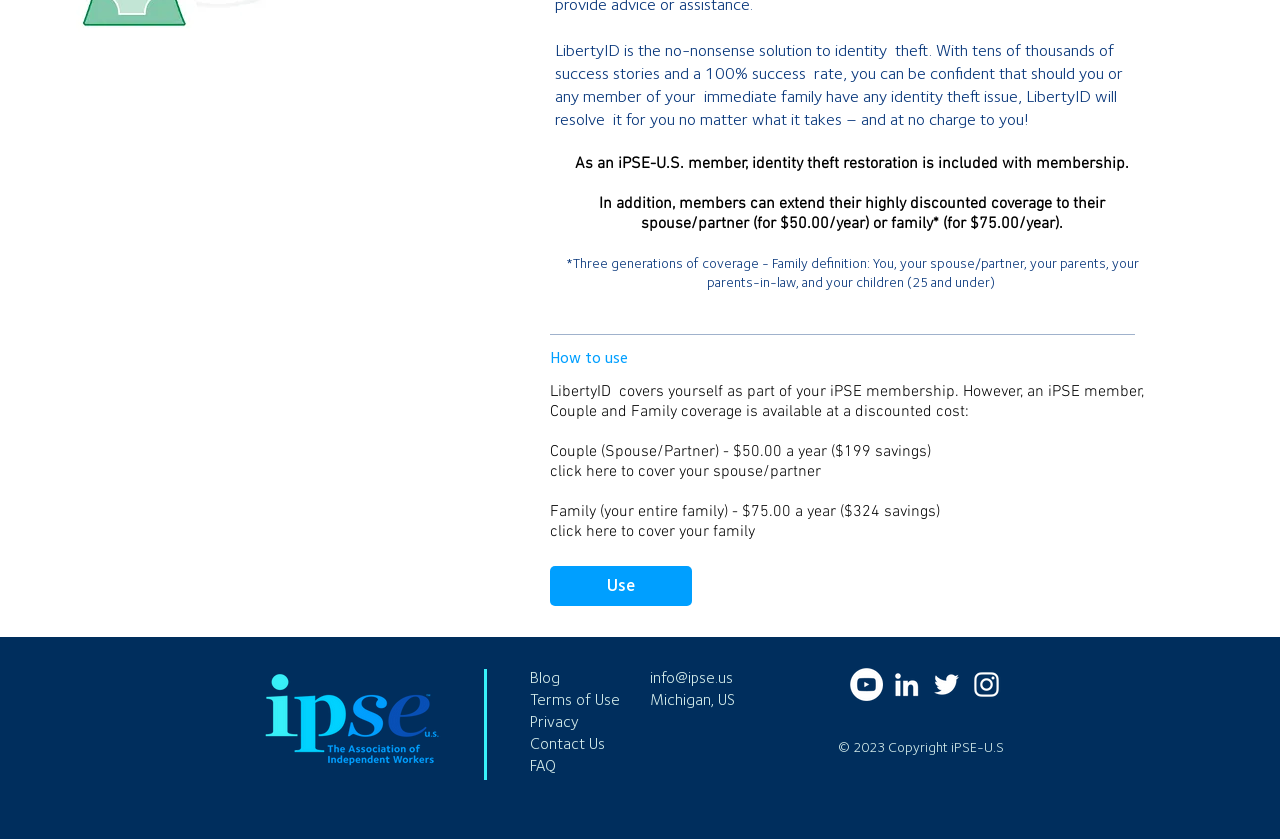Determine the bounding box coordinates in the format (top-left x, top-left y, bottom-right x, bottom-right y). Ensure all values are floating point numbers between 0 and 1. Identify the bounding box of the UI element described by: Terms of Use

[0.414, 0.822, 0.484, 0.845]